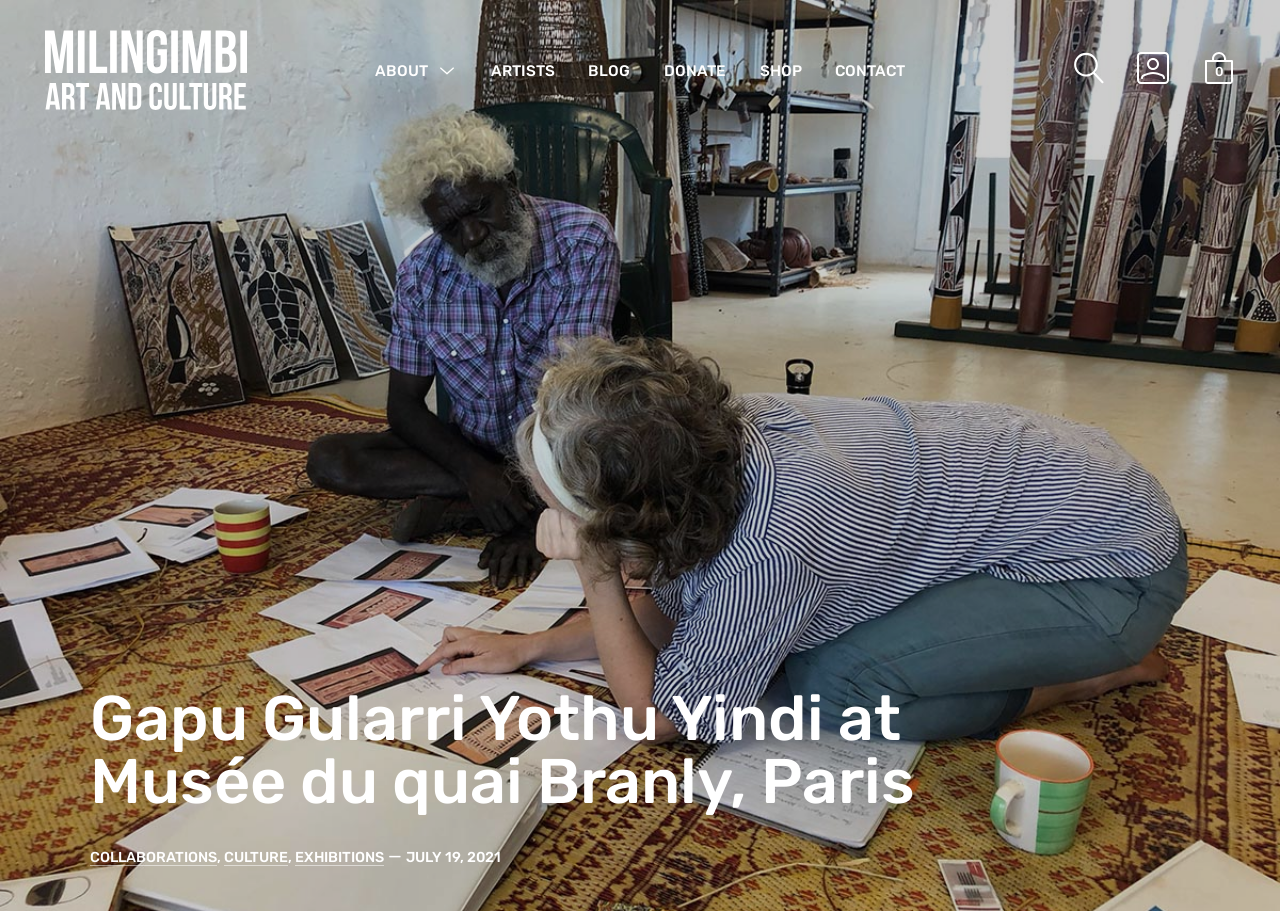Show me the bounding box coordinates of the clickable region to achieve the task as per the instruction: "go to Milingimbi Art & Culture".

[0.035, 0.033, 0.193, 0.12]